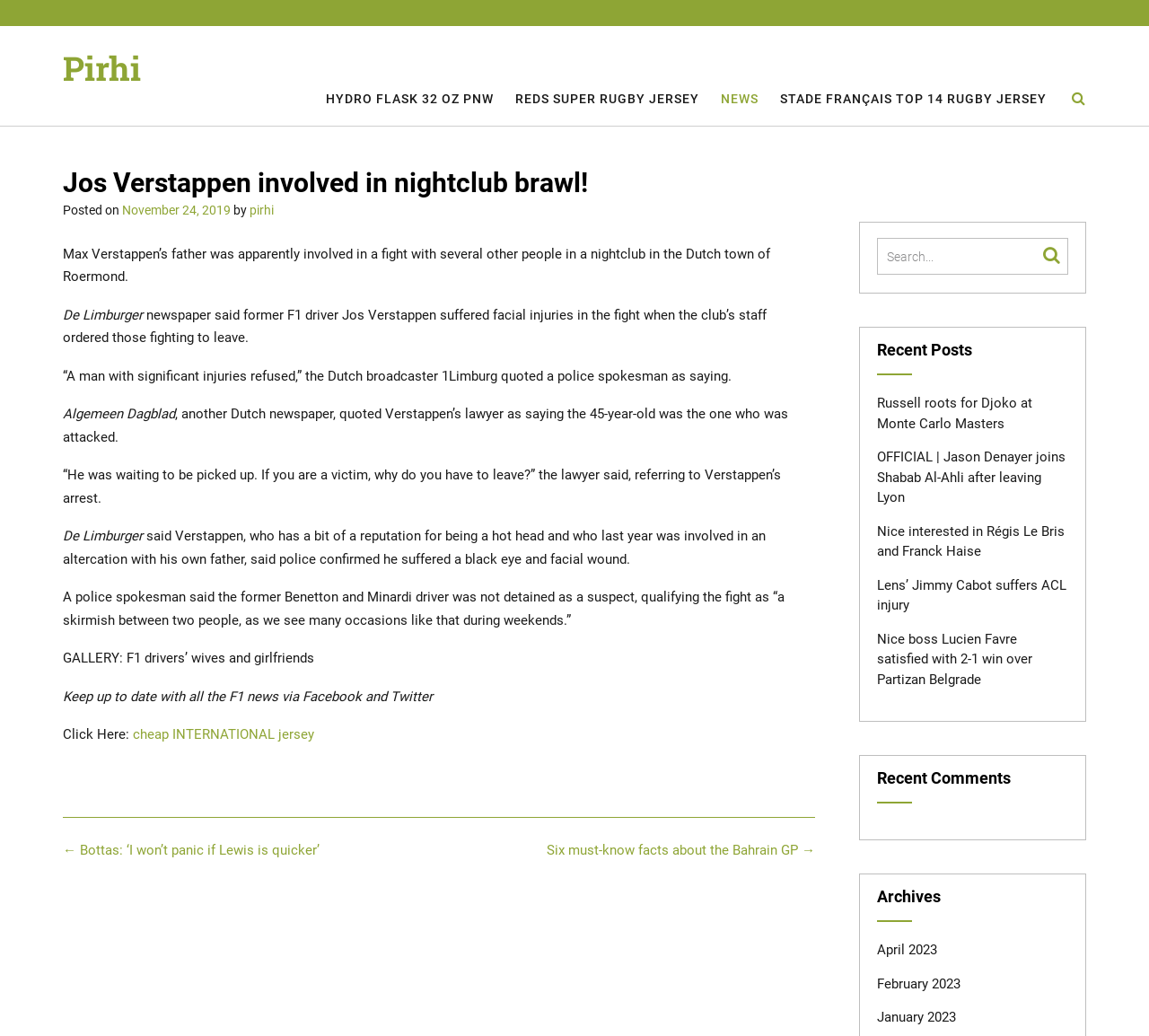Please reply to the following question using a single word or phrase: 
How many recent posts are listed?

5